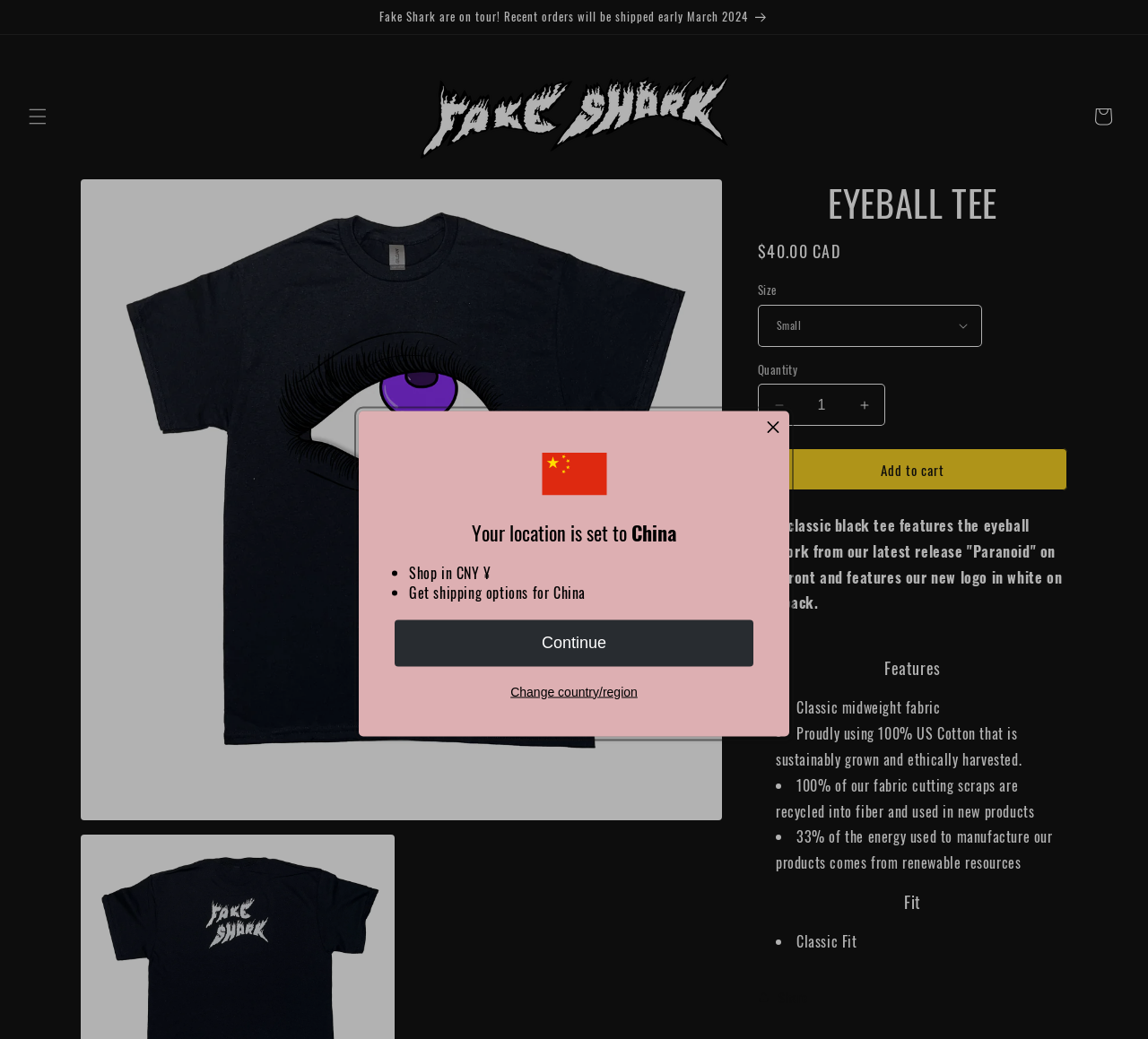What is the price of the EYEBALL TEE?
Please elaborate on the answer to the question with detailed information.

The price of the EYEBALL TEE is $40.00 CAD, as shown in the product information section, where it says 'Regular price $40.00 CAD'.